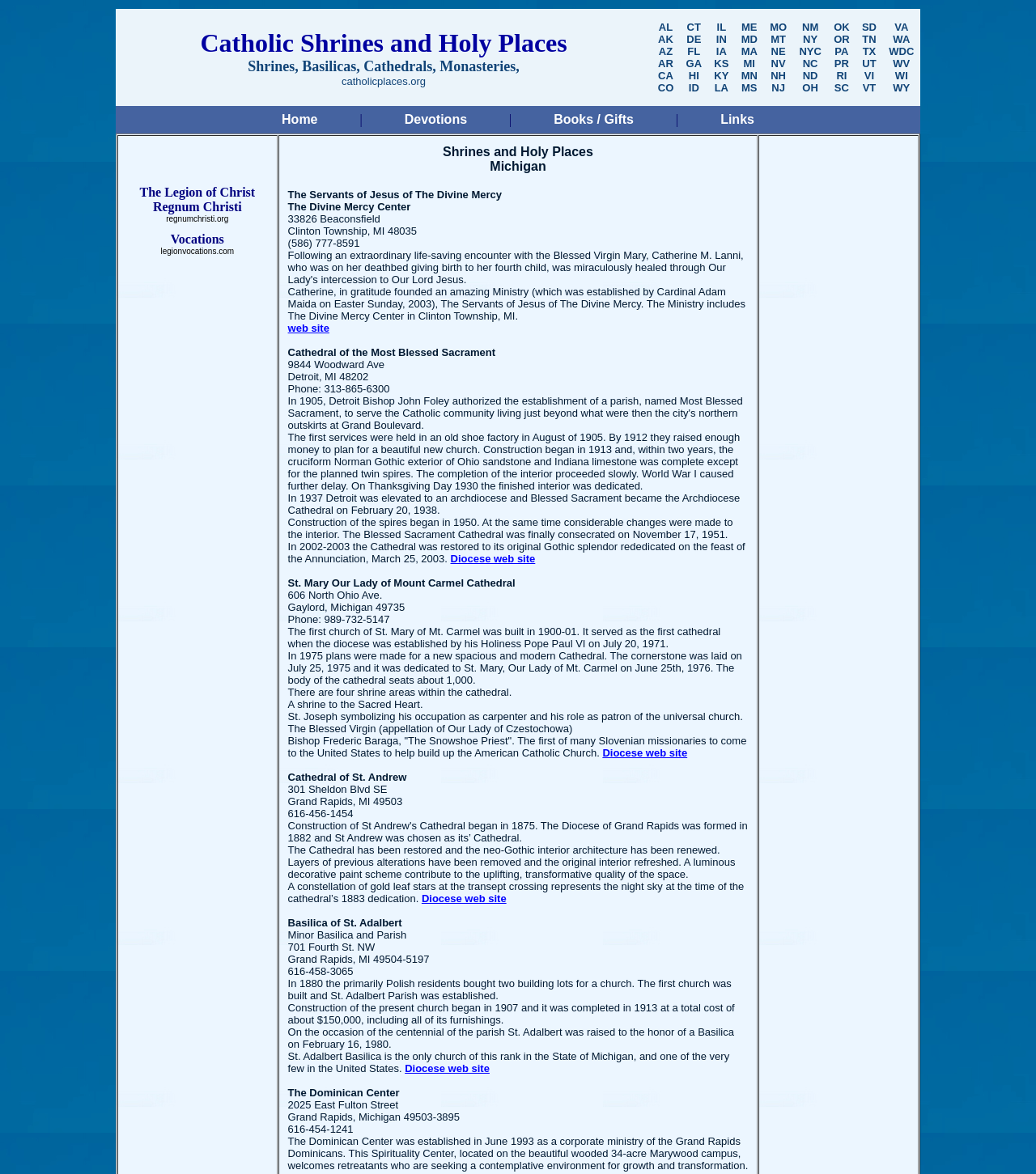What is the purpose of the links on this webpage?
Answer with a single word or phrase by referring to the visual content.

To provide information